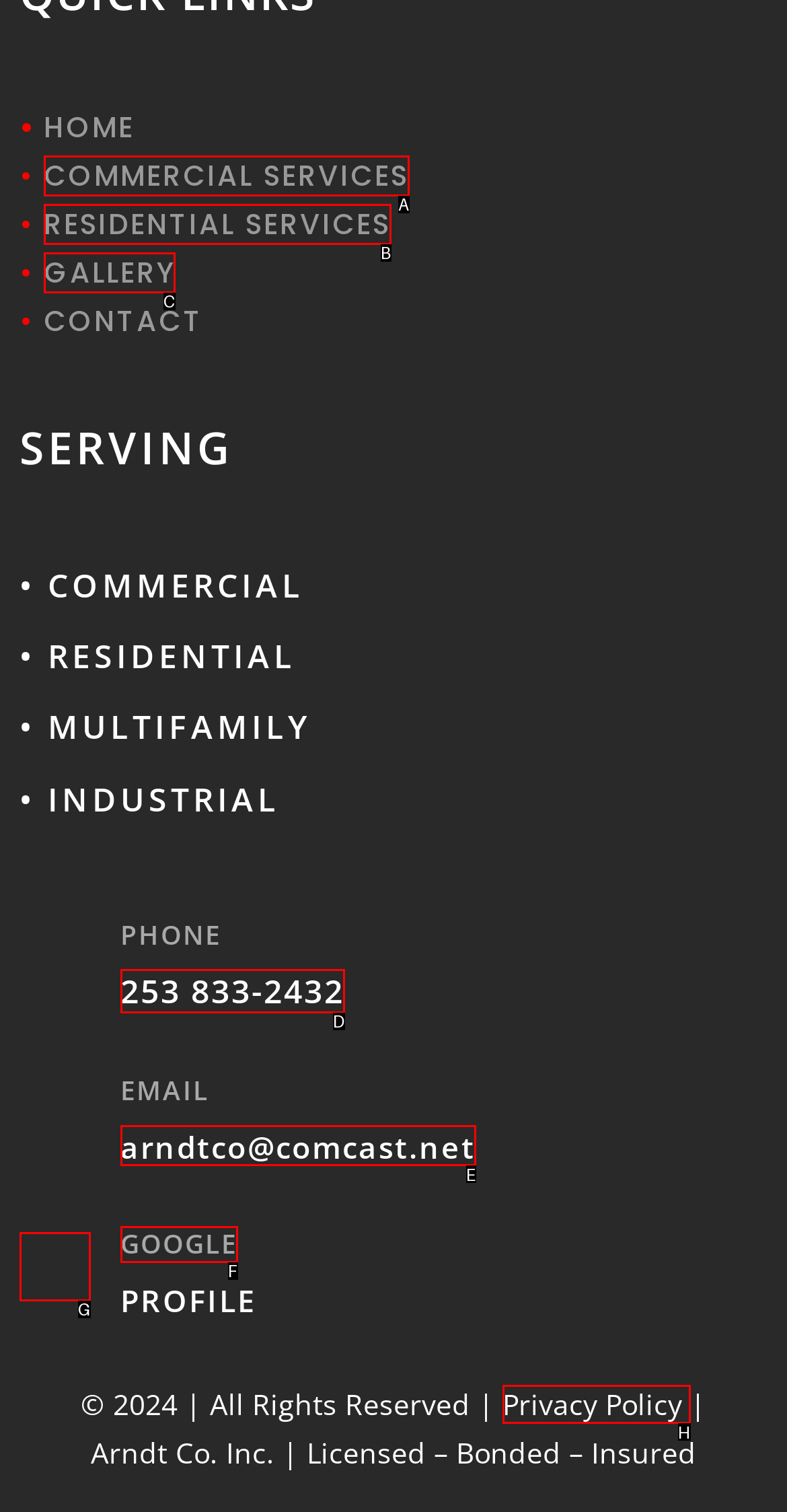What option should I click on to execute the task: check PHONE? Give the letter from the available choices.

D